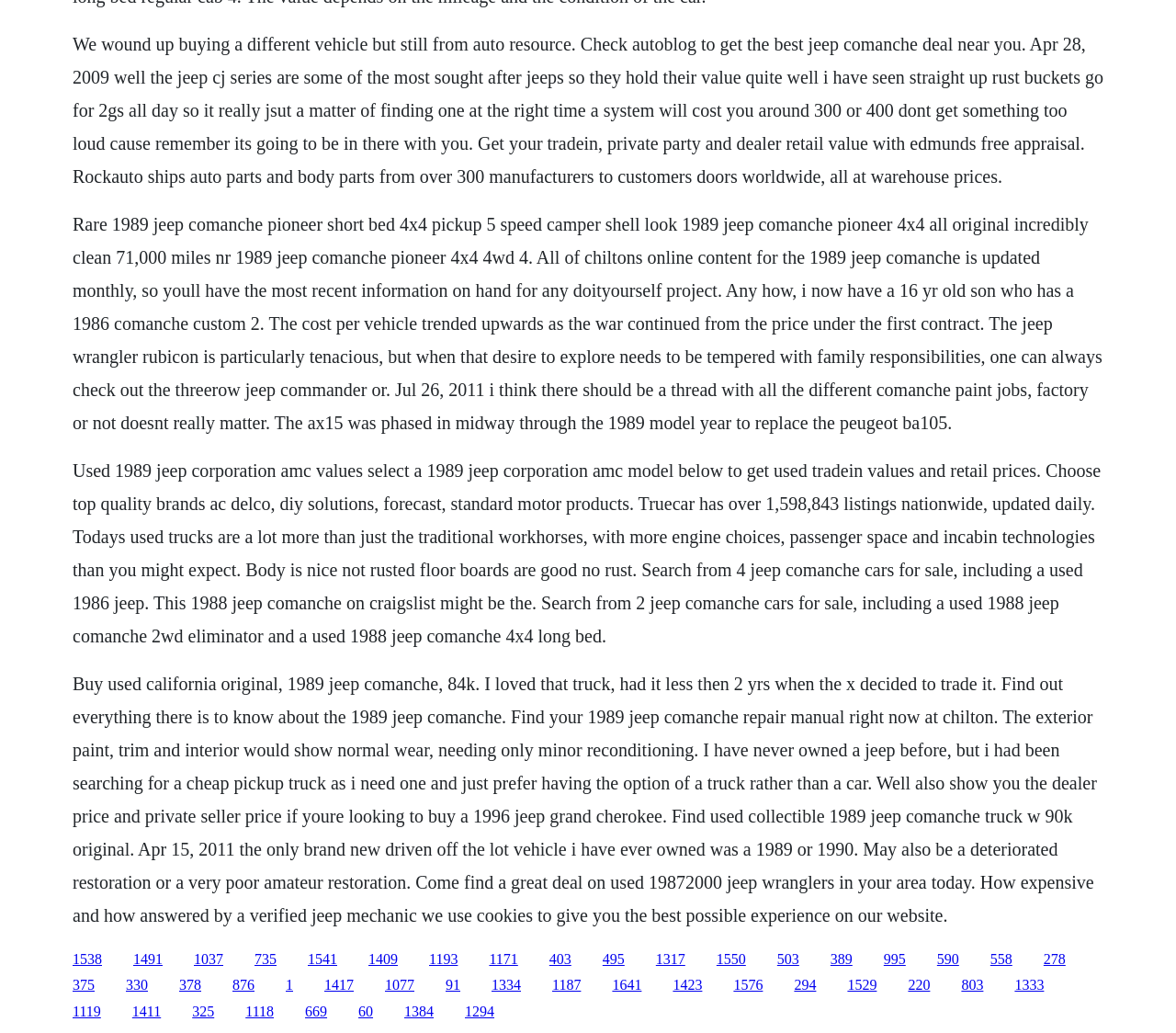Show the bounding box coordinates of the element that should be clicked to complete the task: "Follow the link to find out everything about the 1989 jeep comanche".

[0.062, 0.652, 0.933, 0.896]